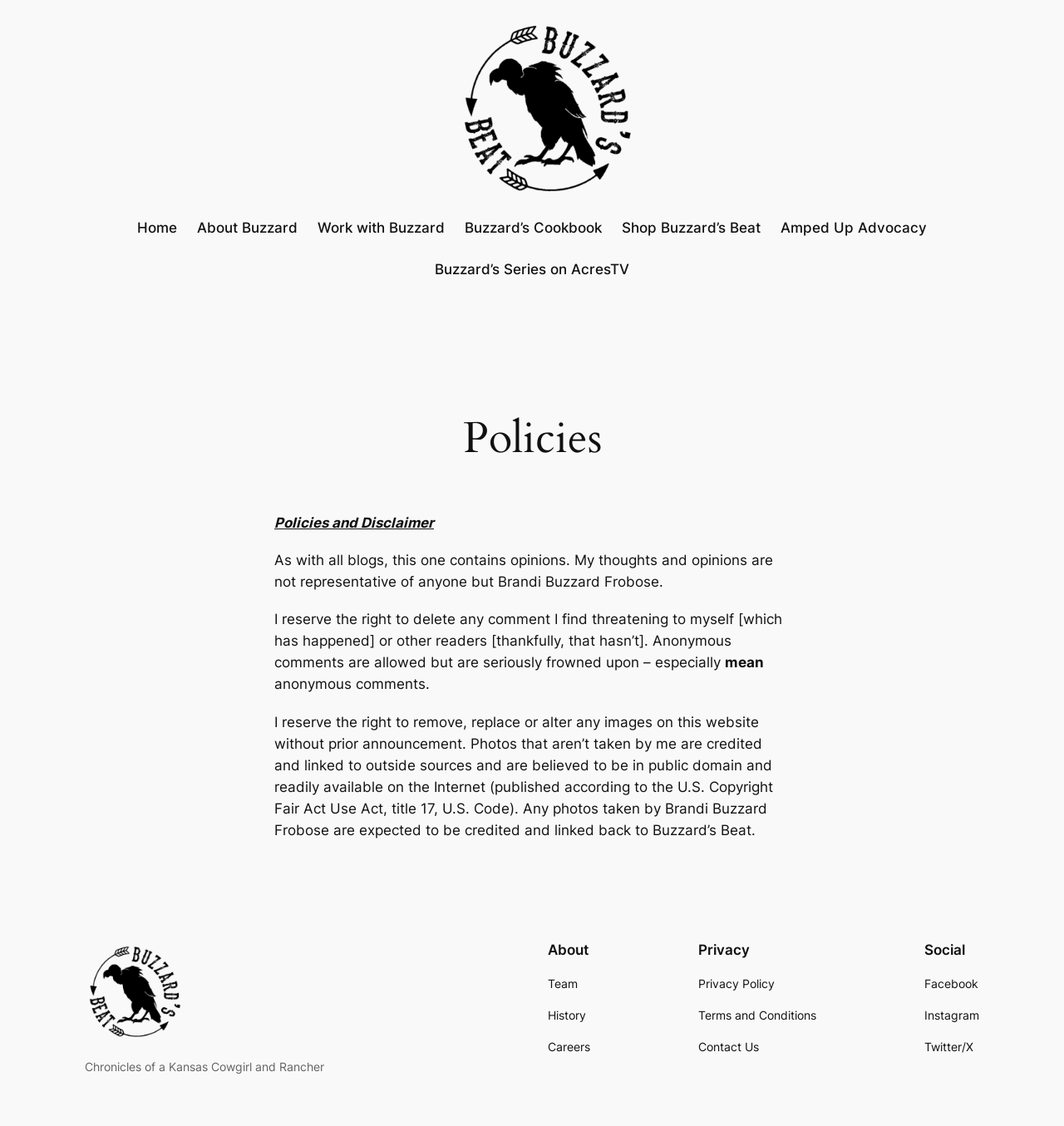Generate a detailed explanation of the webpage's features and information.

The webpage is titled "Policies – Buzzard's Beat" and features a prominent link to "Buzzard's Beat" at the top, accompanied by an image with the same name. Below this, a navigation menu labeled "Main Menu" spans across the page, containing seven links: "Home", "About Buzzard", "Work with Buzzard", "Buzzard’s Cookbook", "Shop Buzzard’s Beat", "Amped Up Advocacy", and "Buzzard’s Series on AcresTV".

The main content area begins with a heading titled "Policies" and a subheading "Policies and Disclaimer". The following paragraphs explain the blog's policies, including the author's right to delete comments, remove or alter images, and the use of credited and linked photos.

At the bottom of the page, there are three sections: "About", "Privacy", and "Social". The "About" section contains links to "Team", "History", and "Careers". The "Privacy" section has links to "Privacy Policy", "Terms and Conditions", and "Contact Us". The "Social" section provides links to the blog's Facebook, Instagram, and Twitter/X profiles. Additionally, there is a secondary link to "Buzzard's Beat" at the bottom of the page, accompanied by an image, and a text "Chronicles of a Kansas Cowgirl and Rancher" above it.